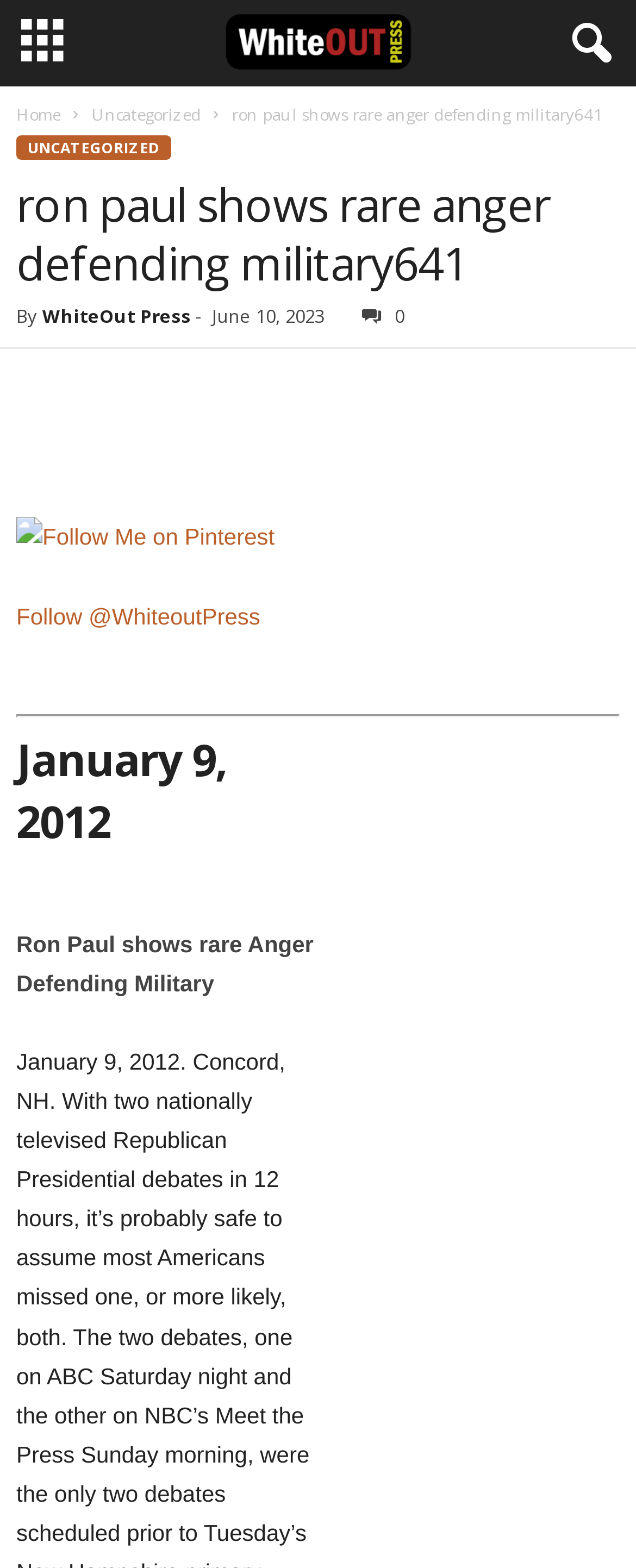What is the name of the website?
Answer the question based on the image using a single word or a brief phrase.

Whiteout Press